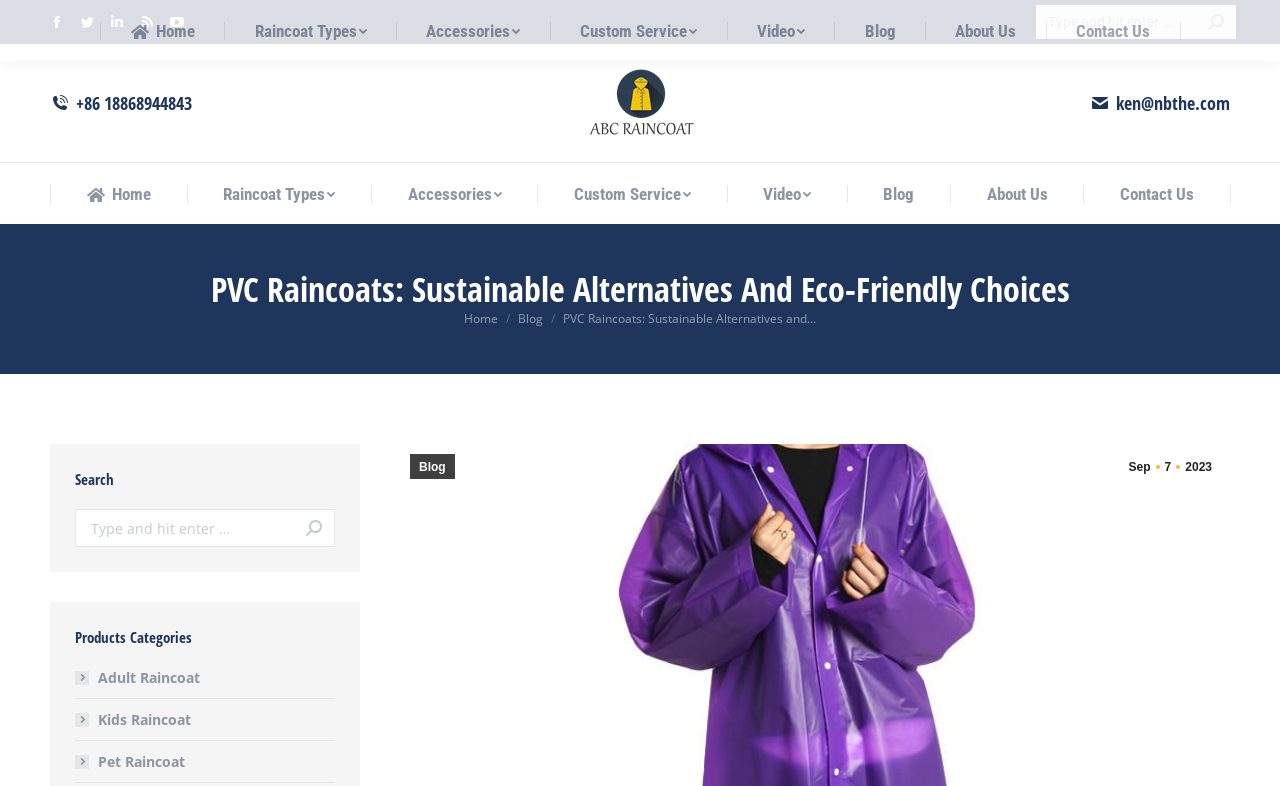What is the phone number on the webpage?
Examine the image and provide an in-depth answer to the question.

I found the phone number by looking at the static text elements on the webpage. The phone number is displayed as '+86 18868944843' and is located at the top of the webpage.